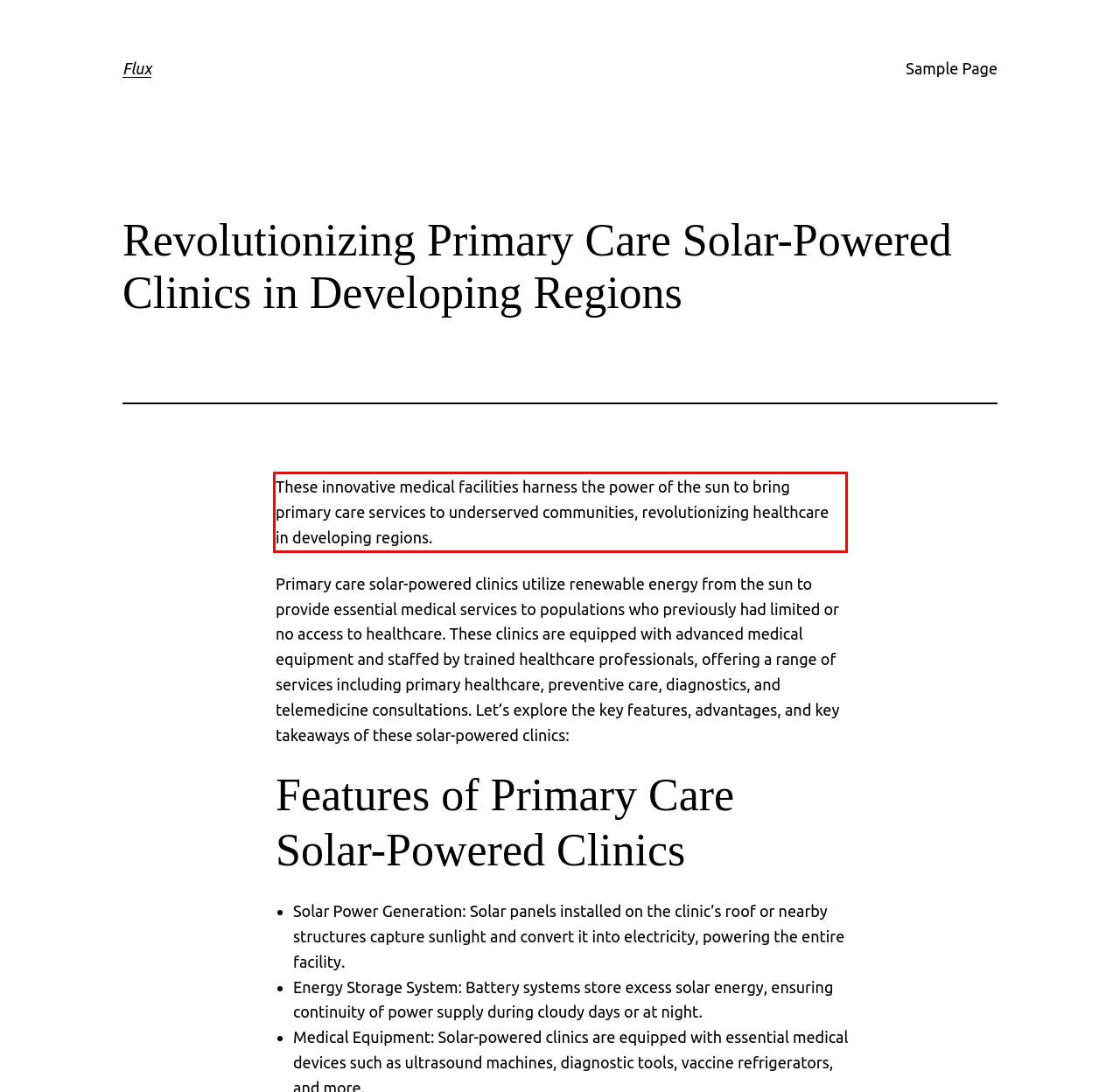Given a webpage screenshot with a red bounding box, perform OCR to read and deliver the text enclosed by the red bounding box.

These innovative medical facilities harness the power of the sun to bring primary care services to underserved communities, revolutionizing healthcare in developing regions.